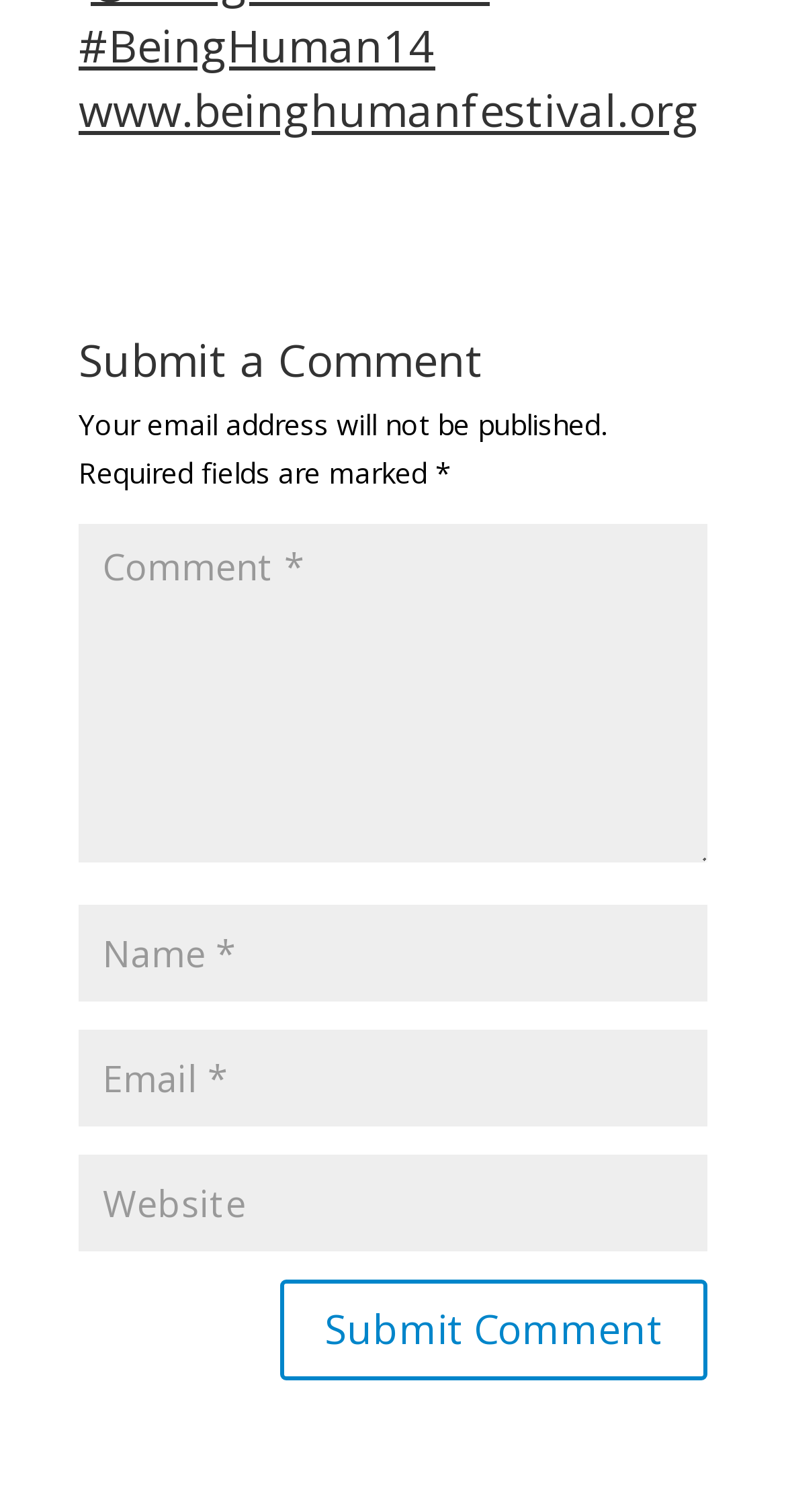Provide your answer to the question using just one word or phrase: What is the label of the first text field?

Comment